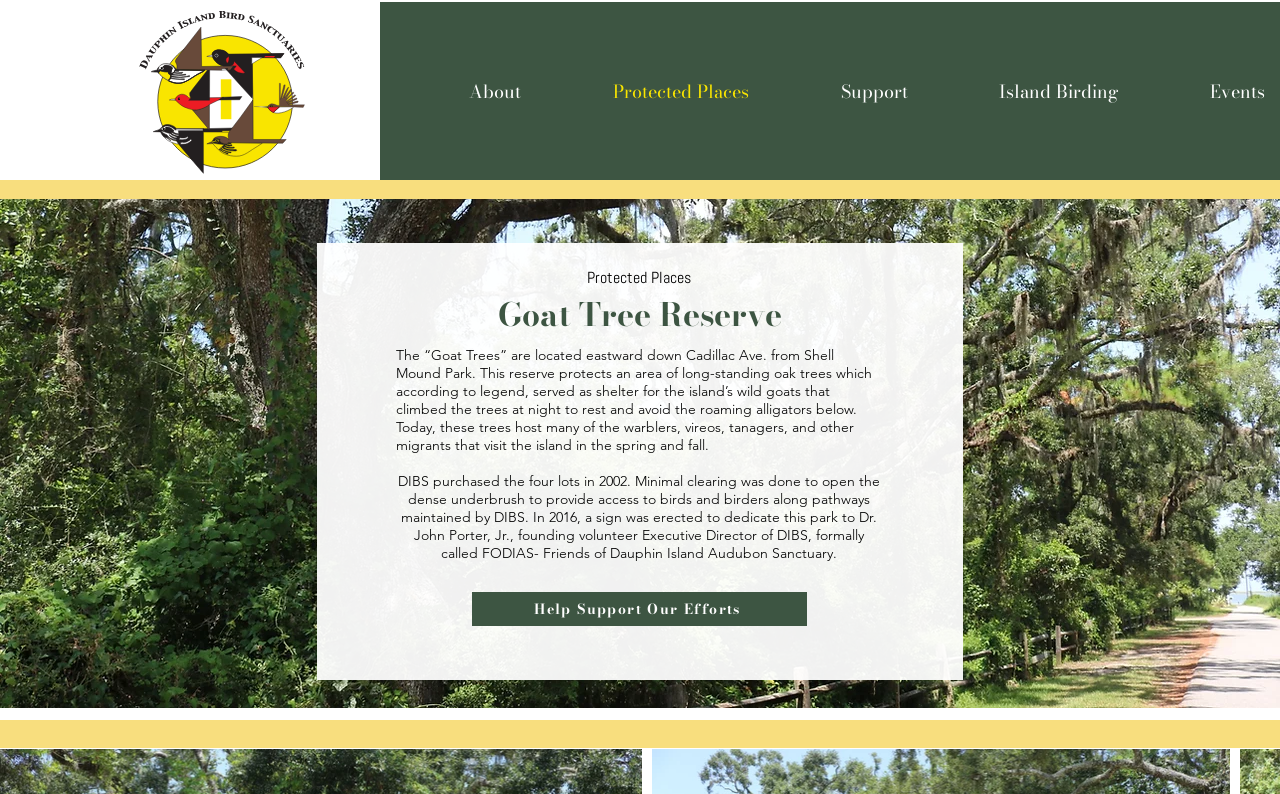Provide the bounding box coordinates, formatted as (top-left x, top-left y, bottom-right x, bottom-right y), with all values being floating point numbers between 0 and 1. Identify the bounding box of the UI element that matches the description: Protected Places

[0.443, 0.084, 0.621, 0.147]